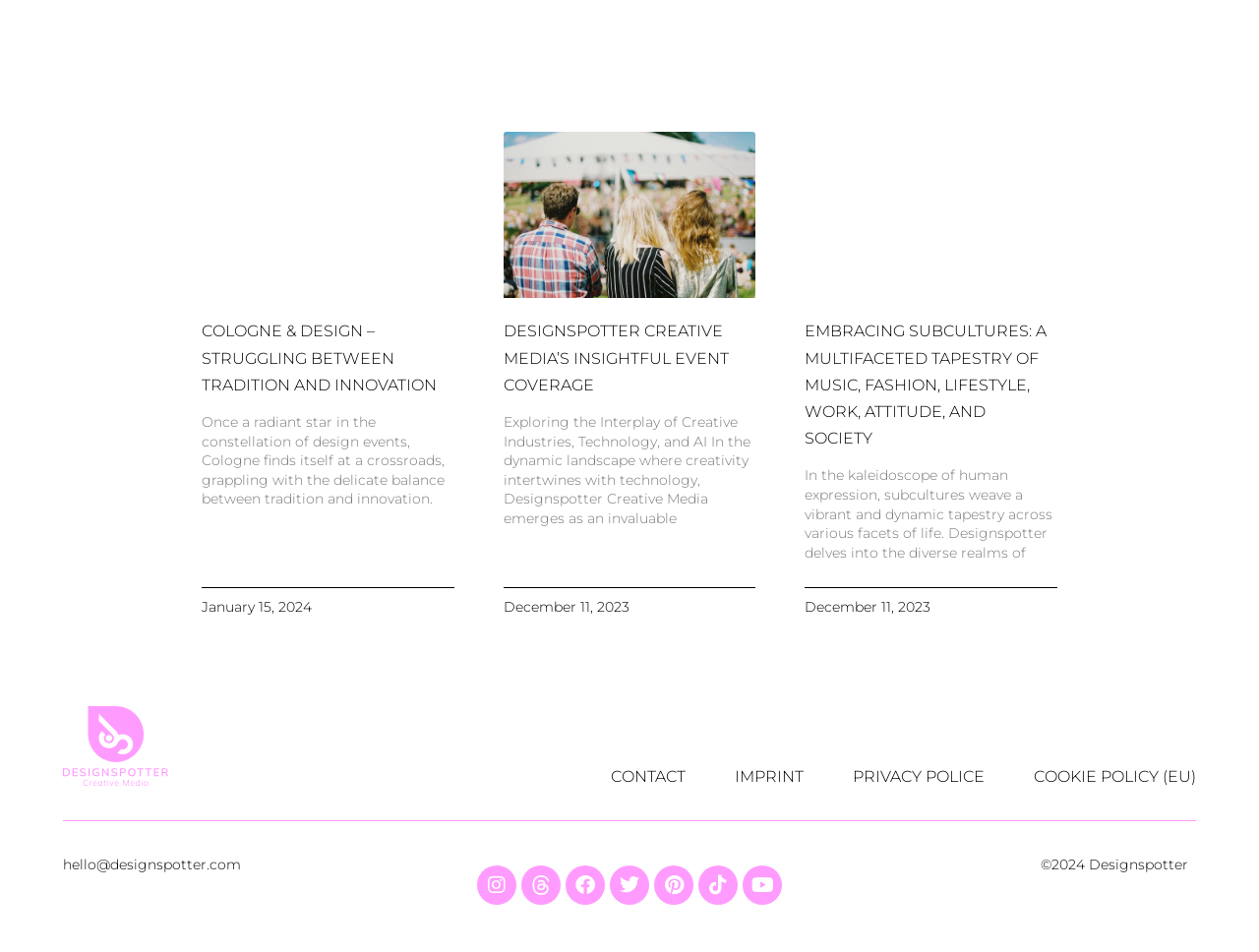Identify the bounding box coordinates of the clickable region required to complete the instruction: "Check the copyright information". The coordinates should be given as four float numbers within the range of 0 and 1, i.e., [left, top, right, bottom].

[0.827, 0.899, 0.944, 0.917]